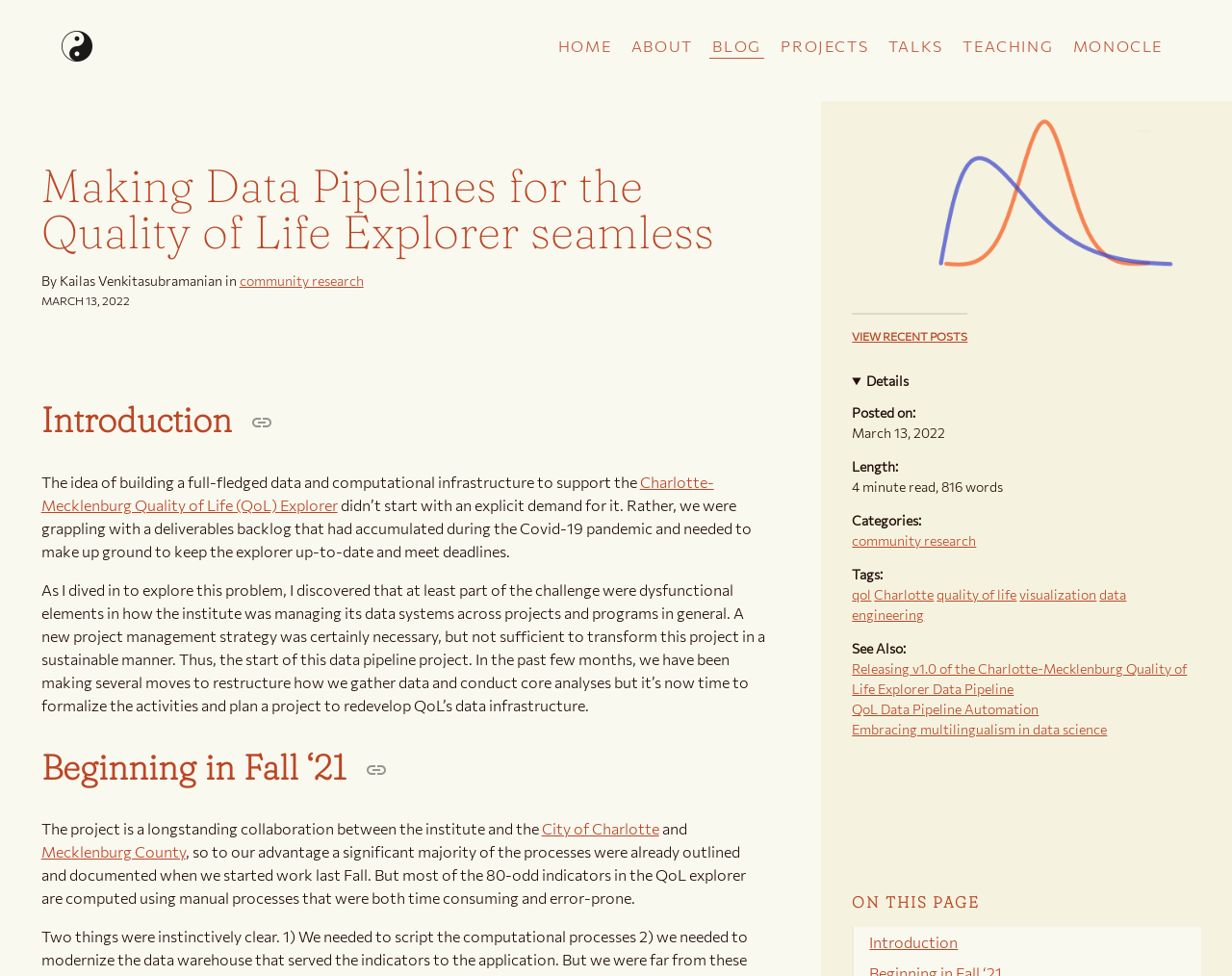Indicate the bounding box coordinates of the clickable region to achieve the following instruction: "Explore the community research link."

[0.194, 0.279, 0.295, 0.296]